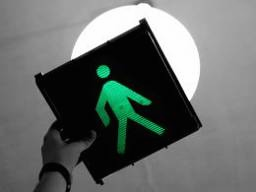Please answer the following question using a single word or phrase: 
What is the shape of the light in the background?

Round